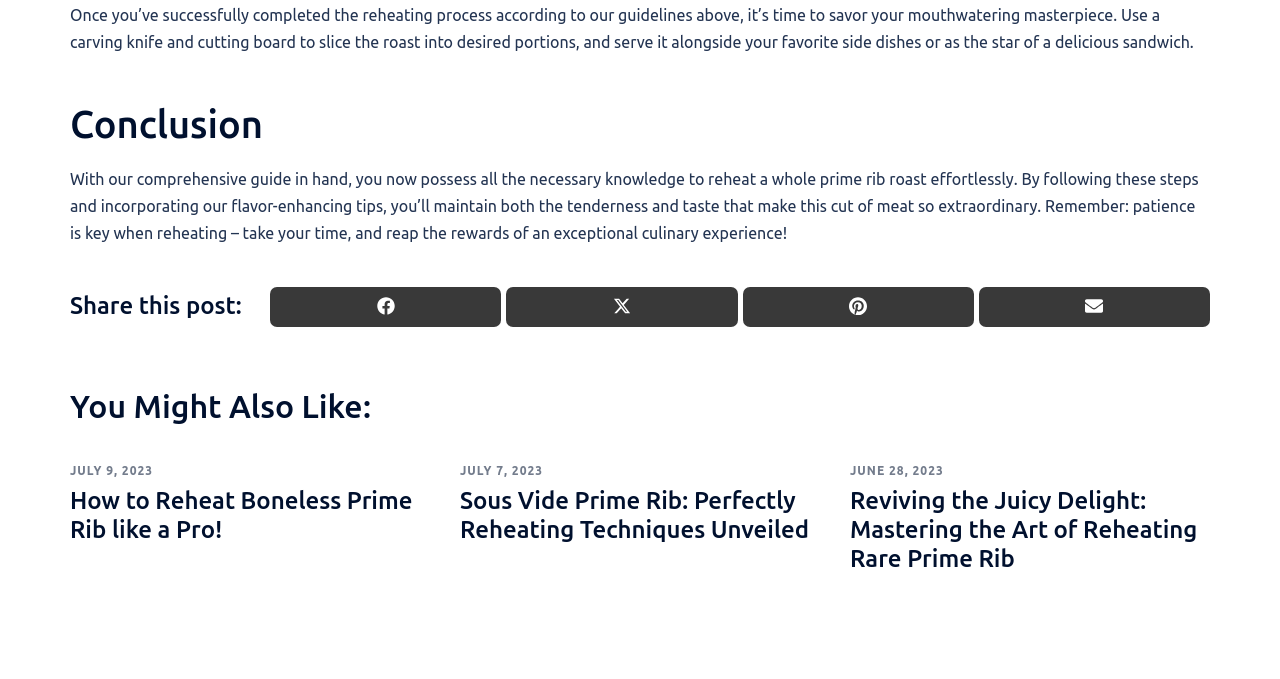Answer succinctly with a single word or phrase:
How many social media sharing links are available?

4